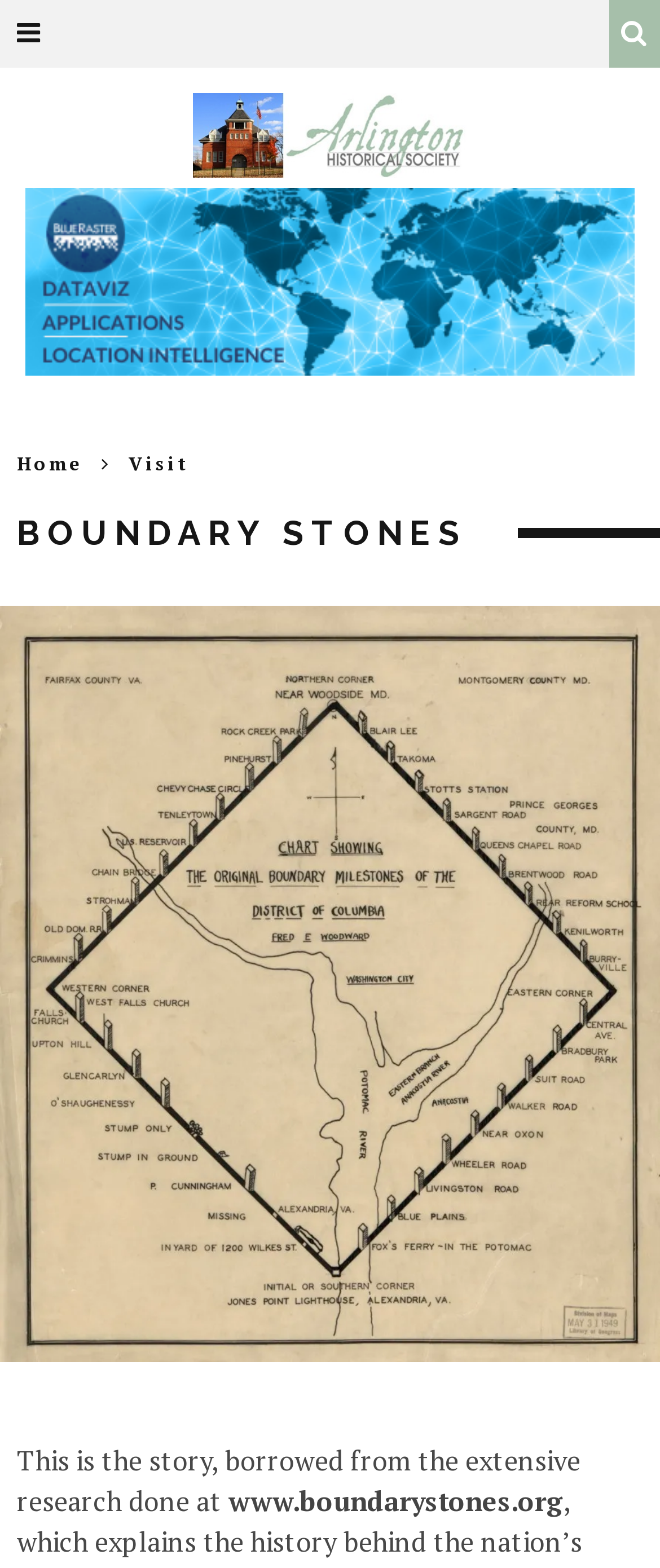What is the website about?
Examine the image and give a concise answer in one word or a short phrase.

Boundary Stones